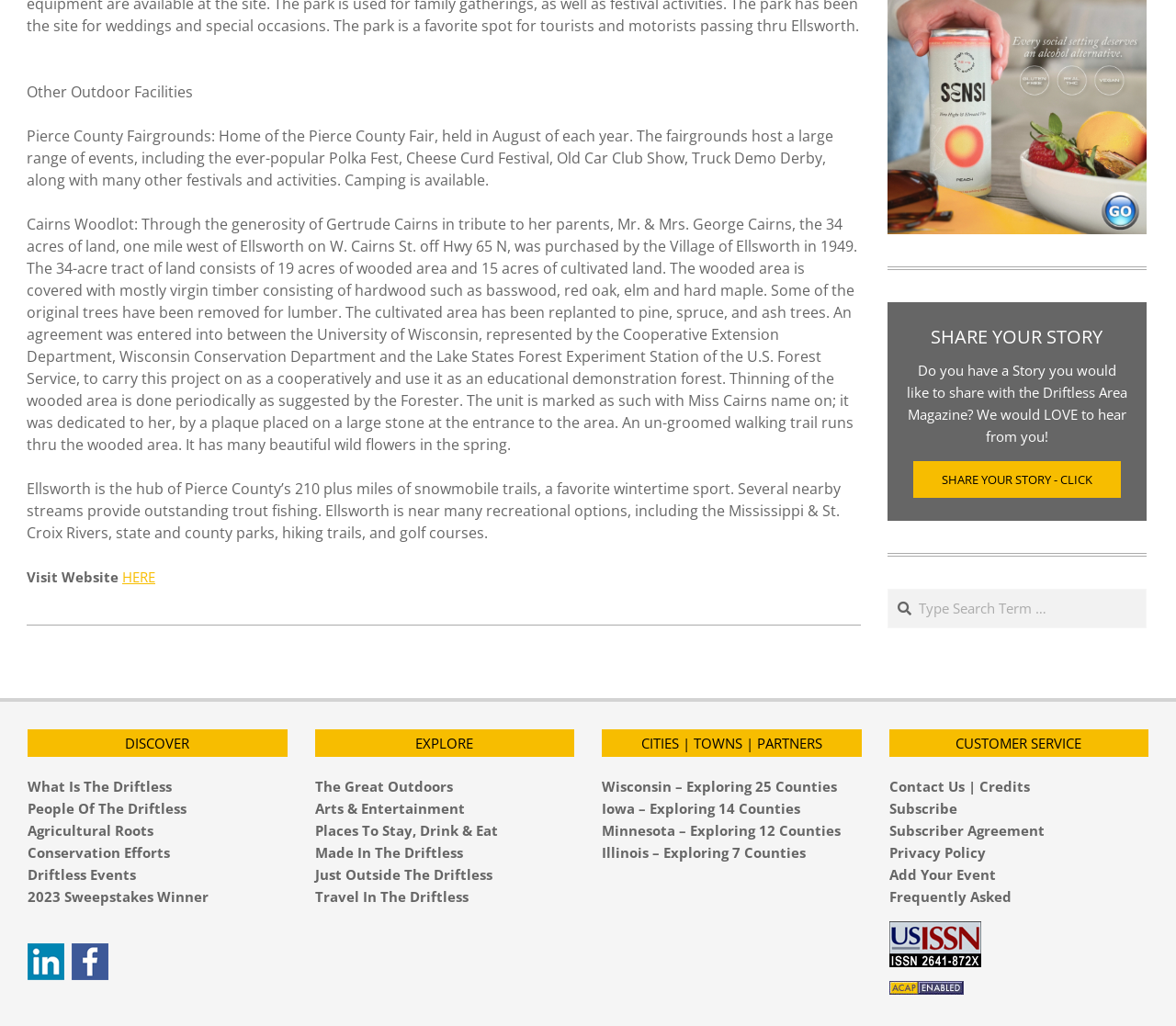Determine the bounding box for the UI element described here: "Add Your Event".

[0.756, 0.843, 0.846, 0.861]